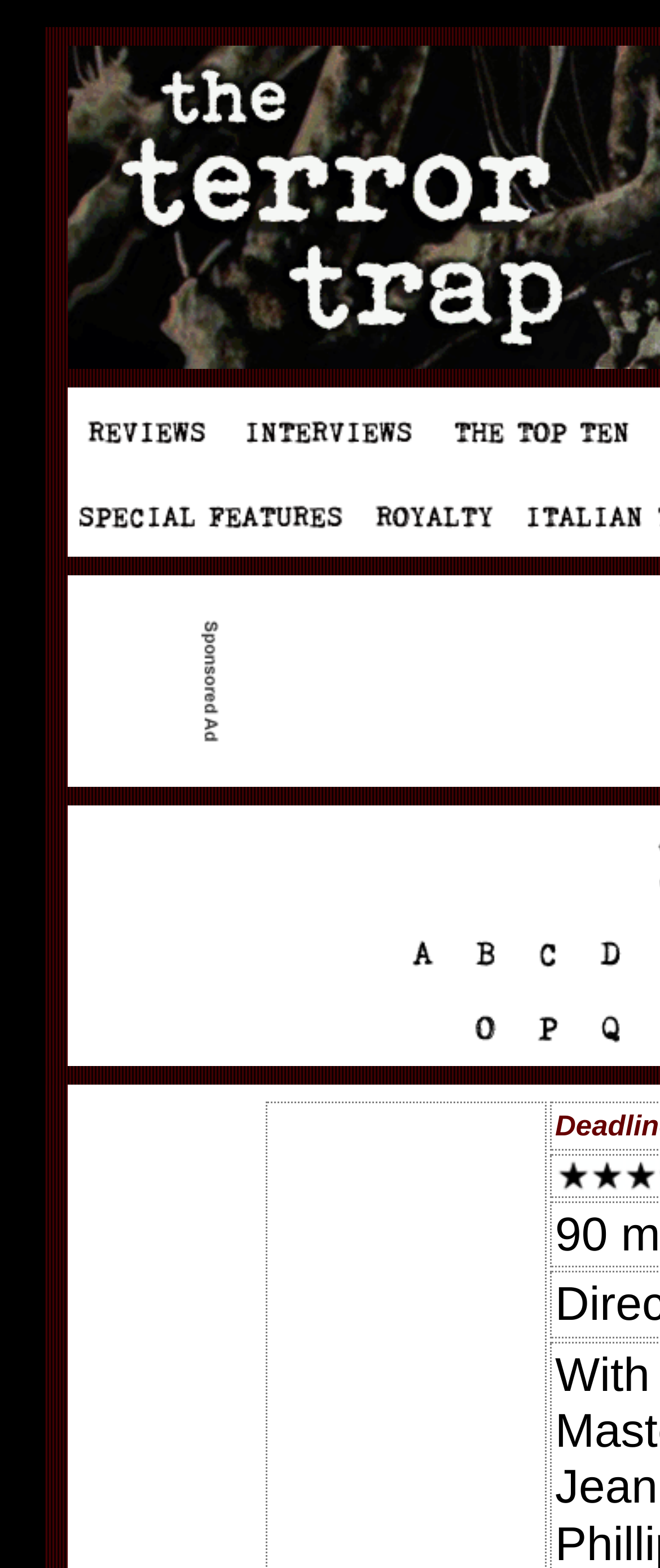Use a single word or phrase to answer the question:
What is the position of the first image?

Top-left